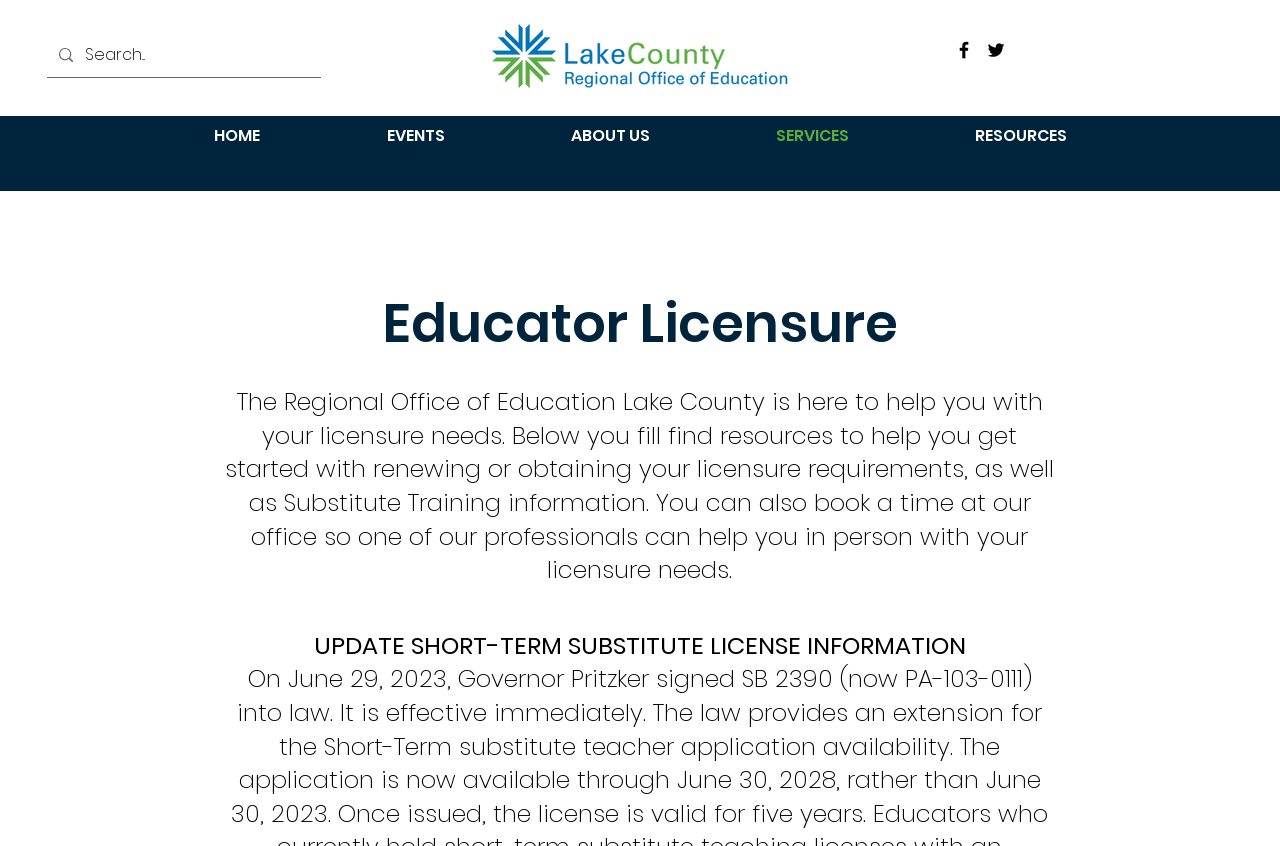Find and indicate the bounding box coordinates of the region you should select to follow the given instruction: "Search for a website".

None